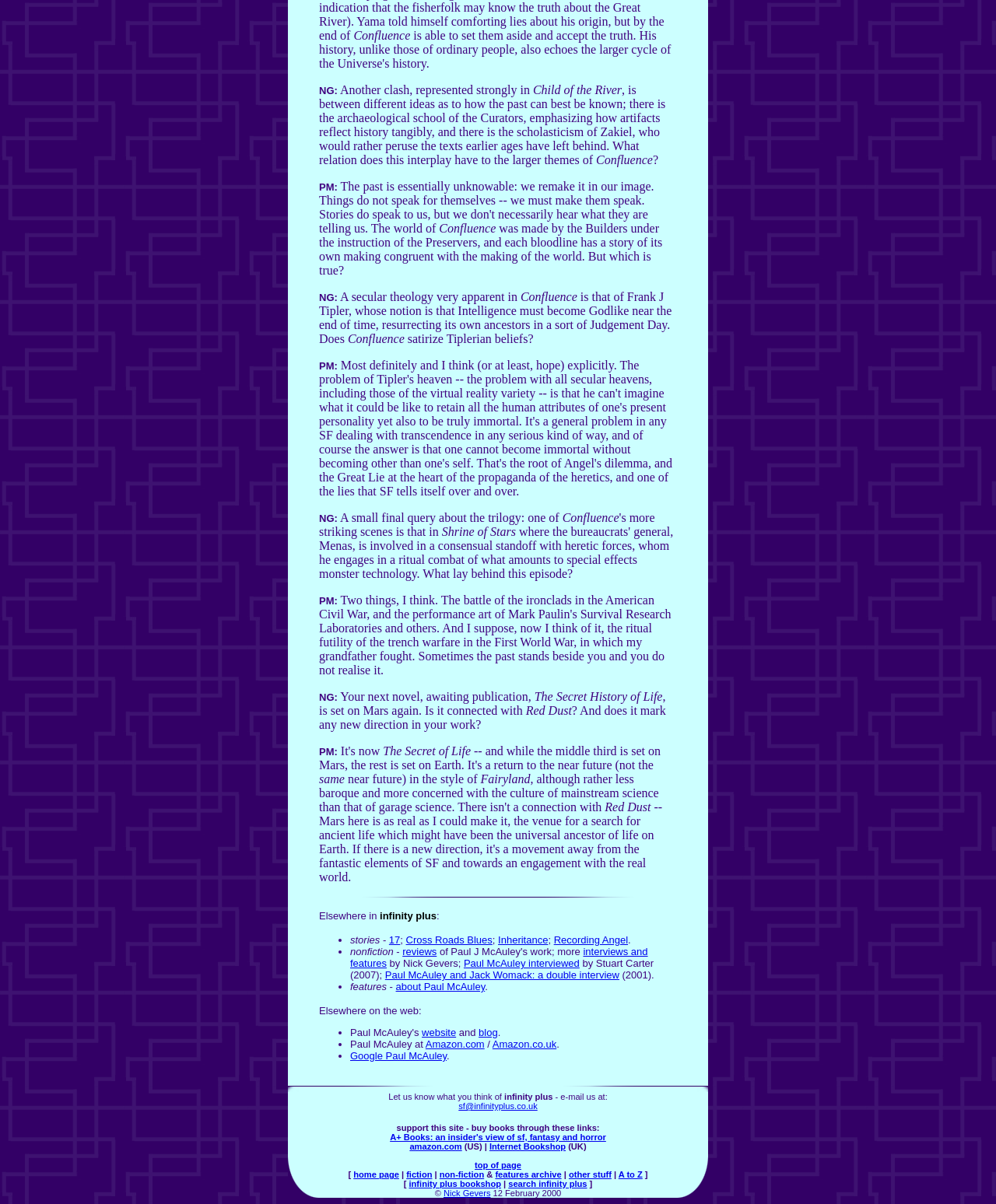Predict the bounding box coordinates for the UI element described as: "home page". The coordinates should be four float numbers between 0 and 1, presented as [left, top, right, bottom].

[0.355, 0.972, 0.401, 0.979]